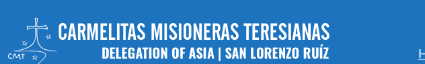Who is San Lorenzo Ruiz?
Please provide a single word or phrase as your answer based on the screenshot.

The first Filipino saint